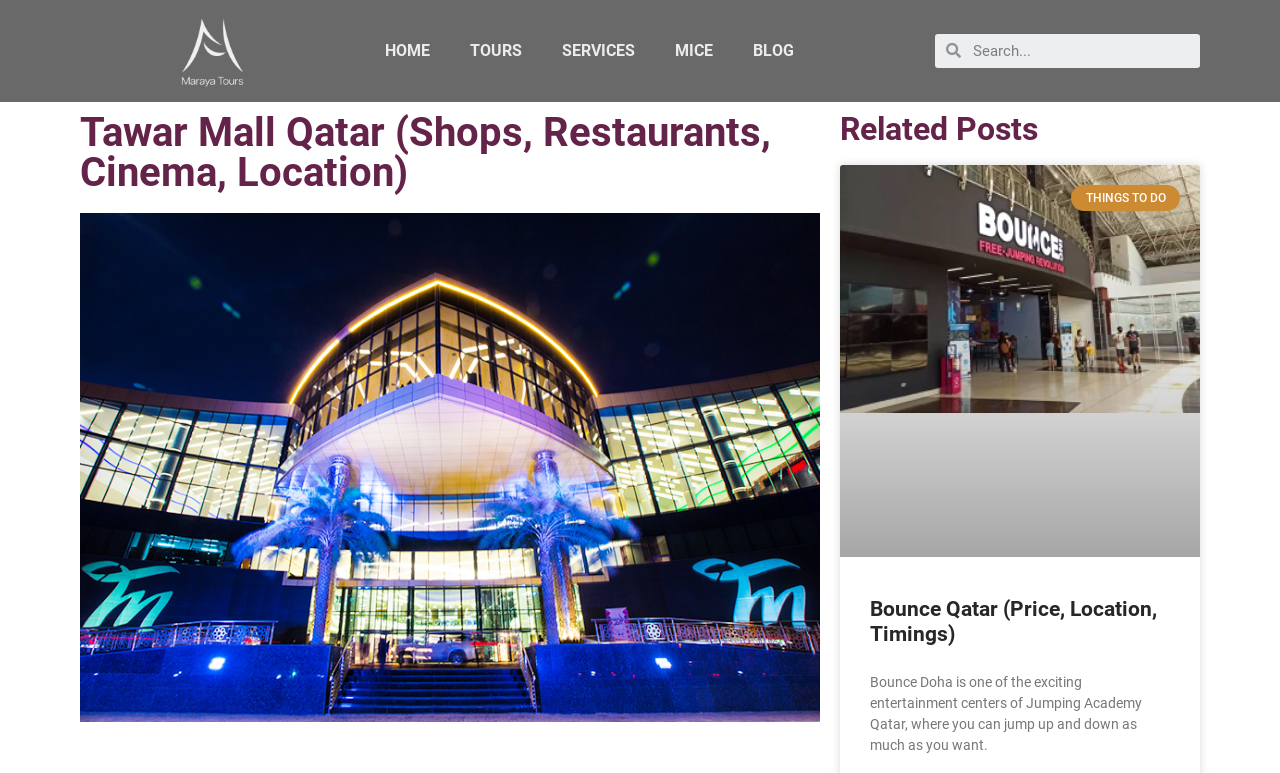Find and provide the bounding box coordinates for the UI element described with: "alt="maraya tours logo"".

[0.062, 0.013, 0.27, 0.119]